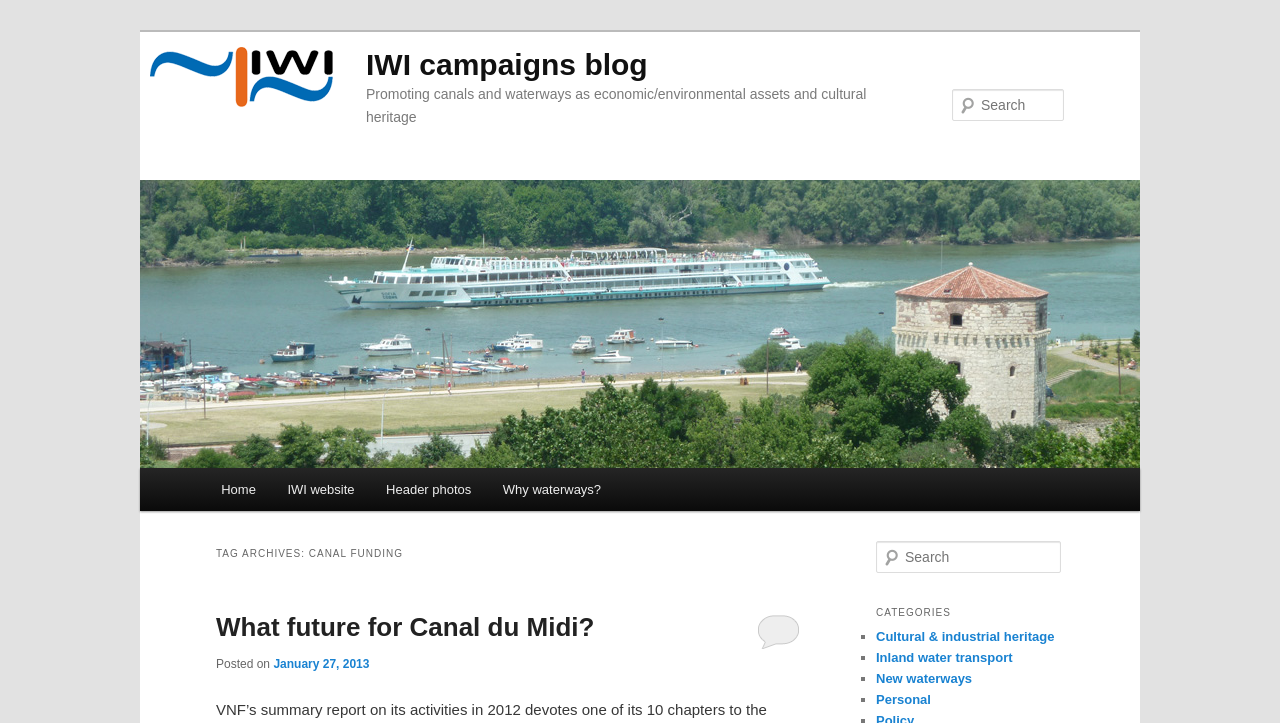Please find the bounding box coordinates of the element that needs to be clicked to perform the following instruction: "Search for canal funding". The bounding box coordinates should be four float numbers between 0 and 1, represented as [left, top, right, bottom].

[0.744, 0.123, 0.831, 0.167]